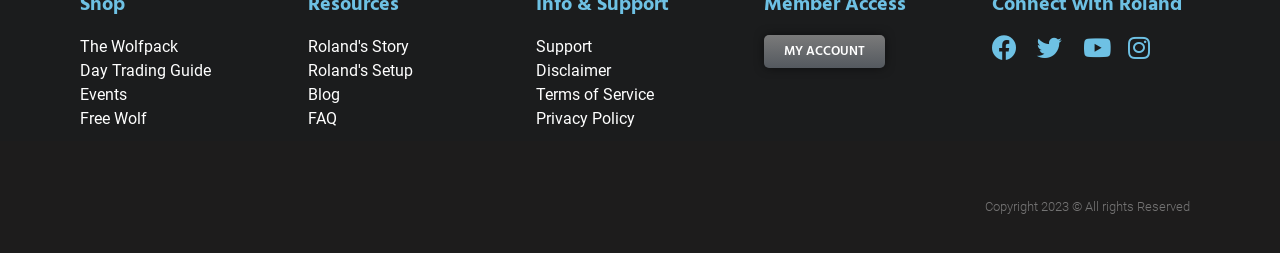Find the bounding box coordinates for the area that must be clicked to perform this action: "check Copyright information".

[0.77, 0.788, 0.93, 0.847]